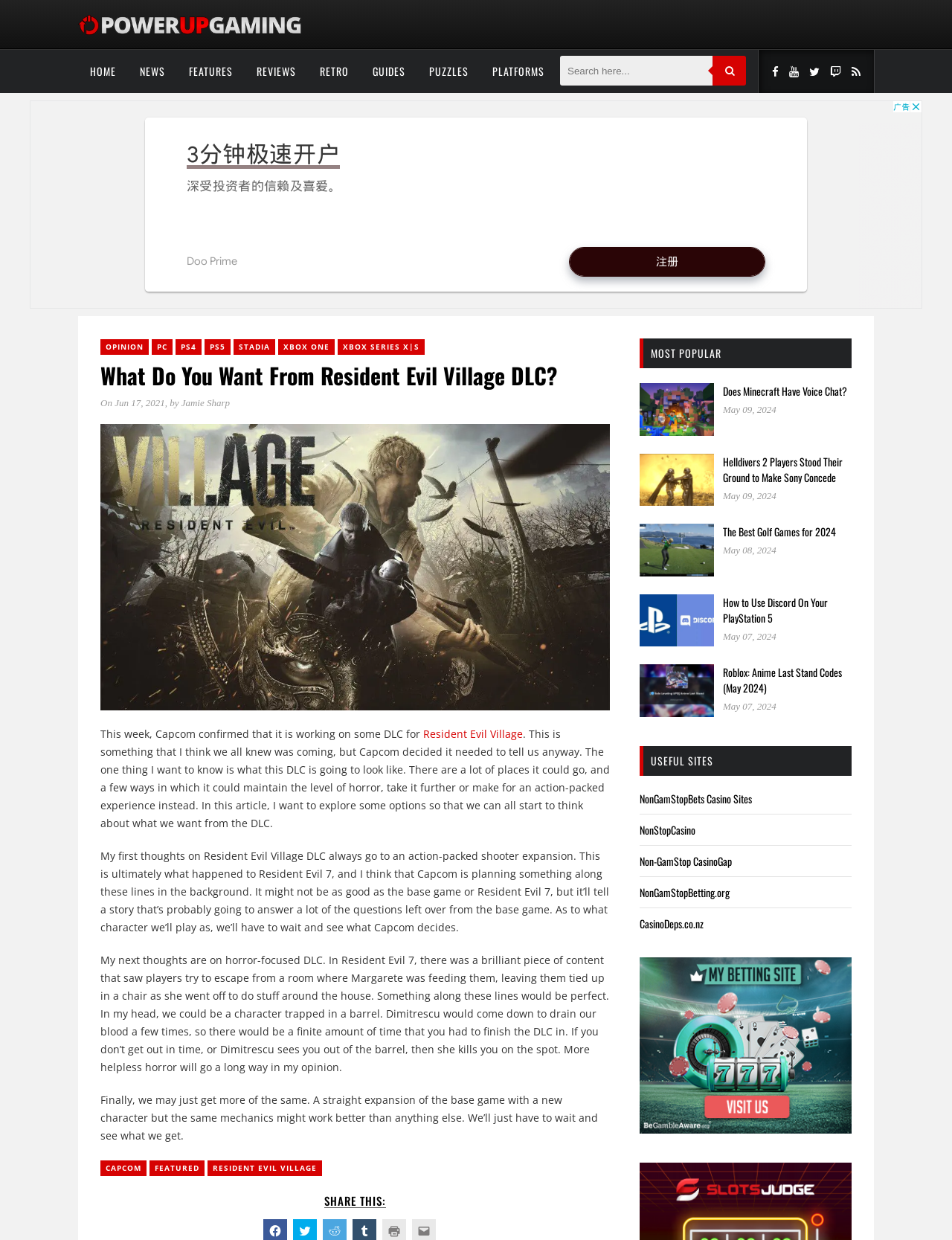Write an exhaustive caption that covers the webpage's main aspects.

This webpage is an article discussing the upcoming DLC (downloadable content) for the video game Resident Evil Village. The article's title, "What Do You Want From Resident Evil Village DLC?", is prominently displayed at the top of the page. Below the title, there is a brief introduction to the topic, followed by a few paragraphs of text exploring different possibilities for the DLC.

To the top left of the page, there is a navigation menu with links to various sections of the website, including "HOME", "NEWS", "FEATURES", and more. Next to the navigation menu, there is a search bar where users can enter keywords to search the website.

Above the article, there is a large image of Resident Evil Village, and below the image, there are several links to related articles and tags, including "CAPCOM", "FEATURED", and "RESIDENT EVIL VILLAGE".

On the right side of the page, there is a section titled "MOST POPULAR" that displays a list of popular articles, each with a title, a brief summary, and an image. The articles appear to be related to video games and technology.

At the bottom of the page, there is a section titled "USEFUL SITES" that lists several links to external websites, including online casinos and betting sites. There is also a banner advertisement for an online casino.

Overall, the webpage is focused on providing information and discussion about the Resident Evil Village DLC, with additional features and links to related content and external websites.